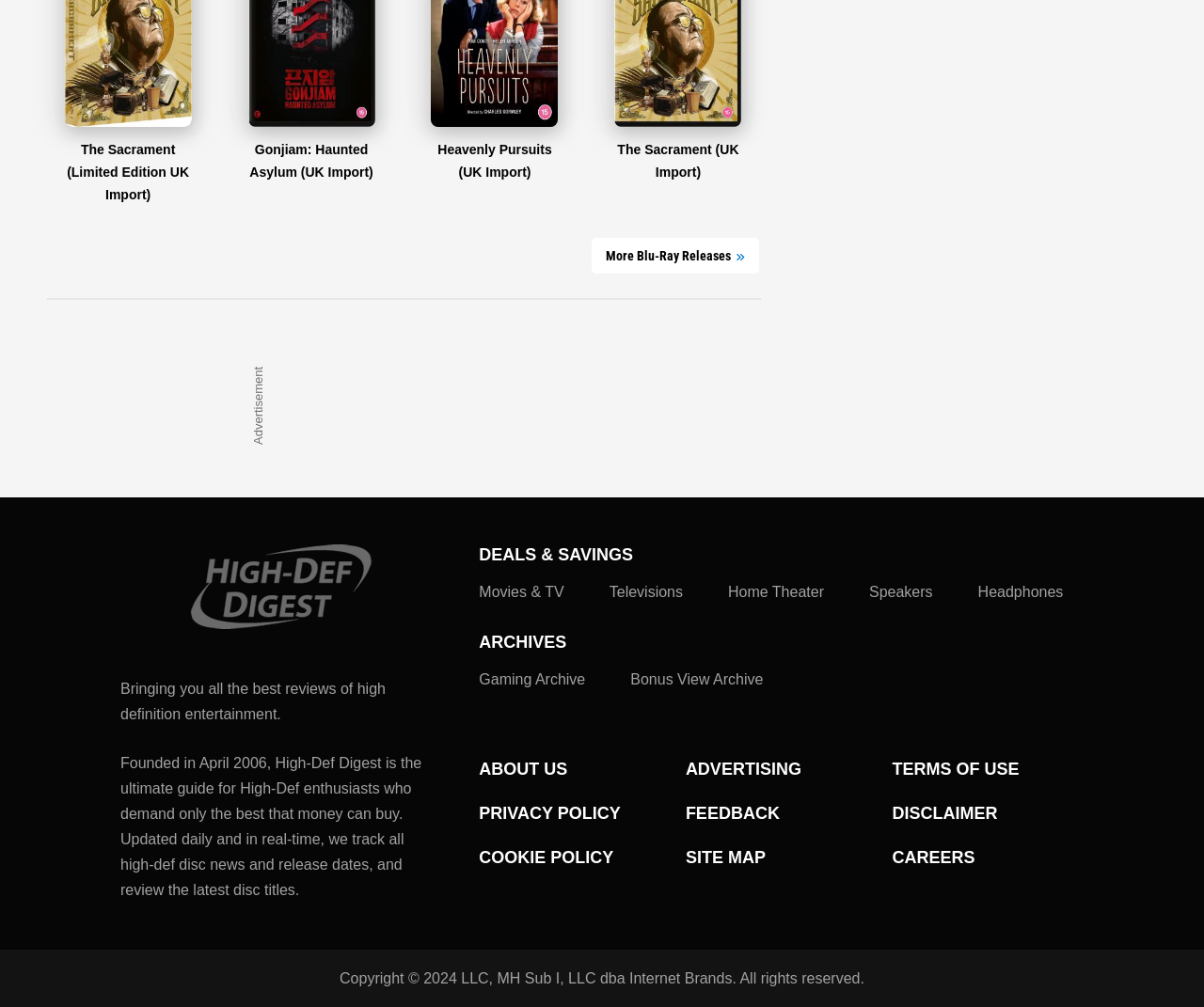Answer the following query with a single word or phrase:
What is the name of the website?

High-Def Digest